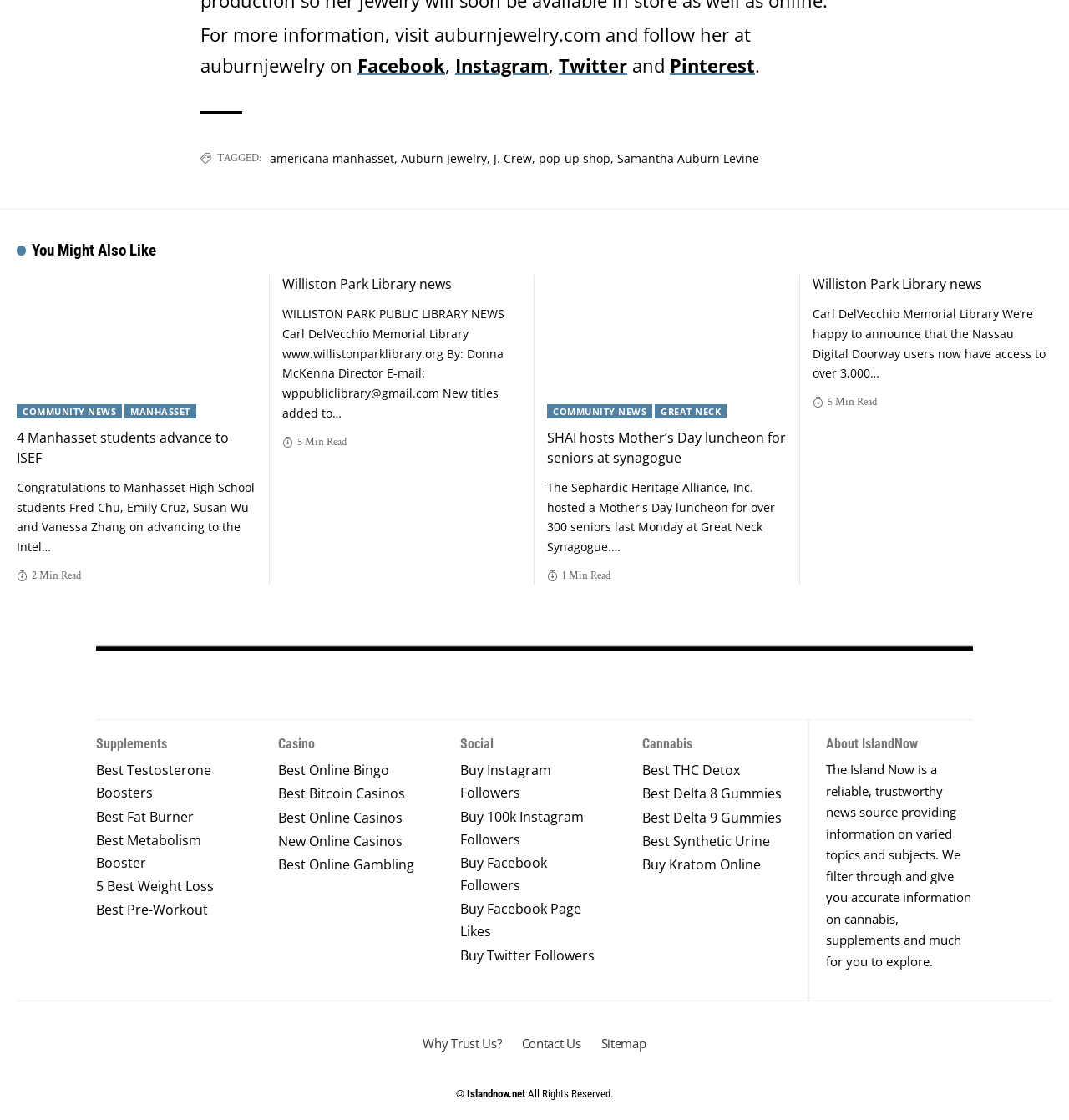What is the name of the organization that hosted a Mother's Day luncheon?
Using the details from the image, give an elaborate explanation to answer the question.

I found the answer by looking at the heading 'SHAI hosts Mother’s Day luncheon for seniors at synagogue' and the text 'Hundreds of seniors had the chance to enjoy a meal and musical performances at a Mother's Day luncheon hosted by SHAI. (Photo courtesy of SHAI)' which mentions the organization's name.